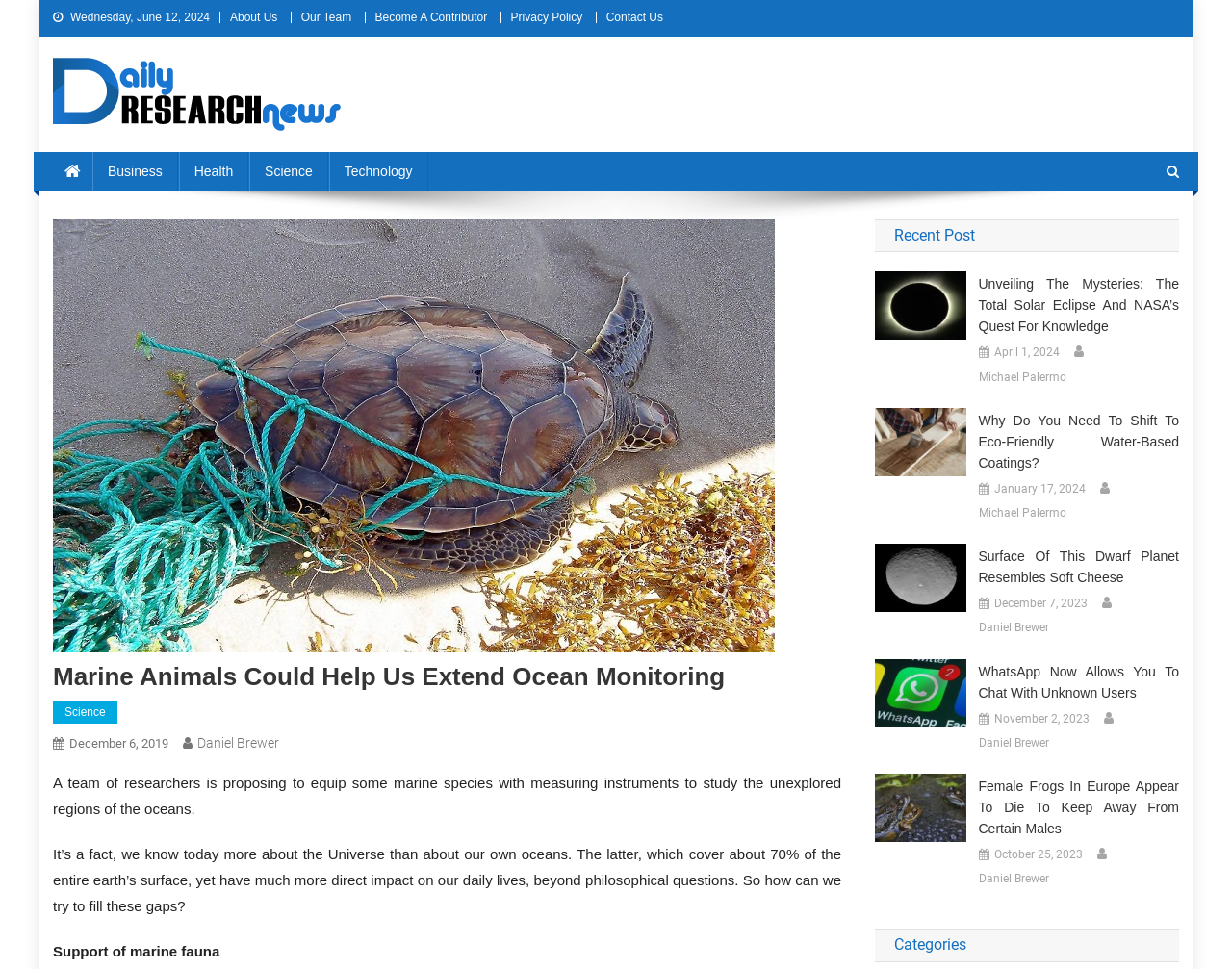Pinpoint the bounding box coordinates of the element you need to click to execute the following instruction: "Read the article 'Unveiling the Mysteries The Total Solar Eclipse and NASA's Quest for Knowledge'". The bounding box should be represented by four float numbers between 0 and 1, in the format [left, top, right, bottom].

[0.794, 0.282, 0.957, 0.348]